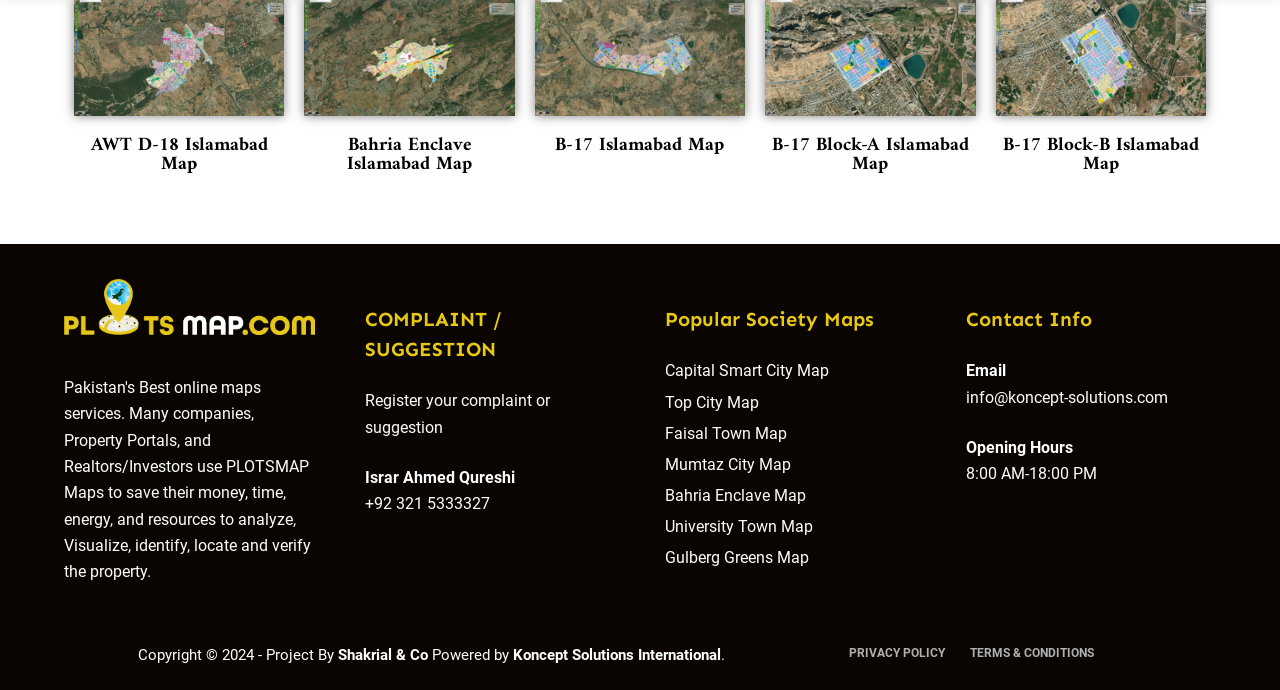Look at the image and write a detailed answer to the question: 
What is the email address for contact?

The link element with bounding box coordinates [0.754, 0.562, 0.912, 0.589] contains the email address 'info@koncept-solutions.com', which is mentioned under the 'Contact Info' heading.